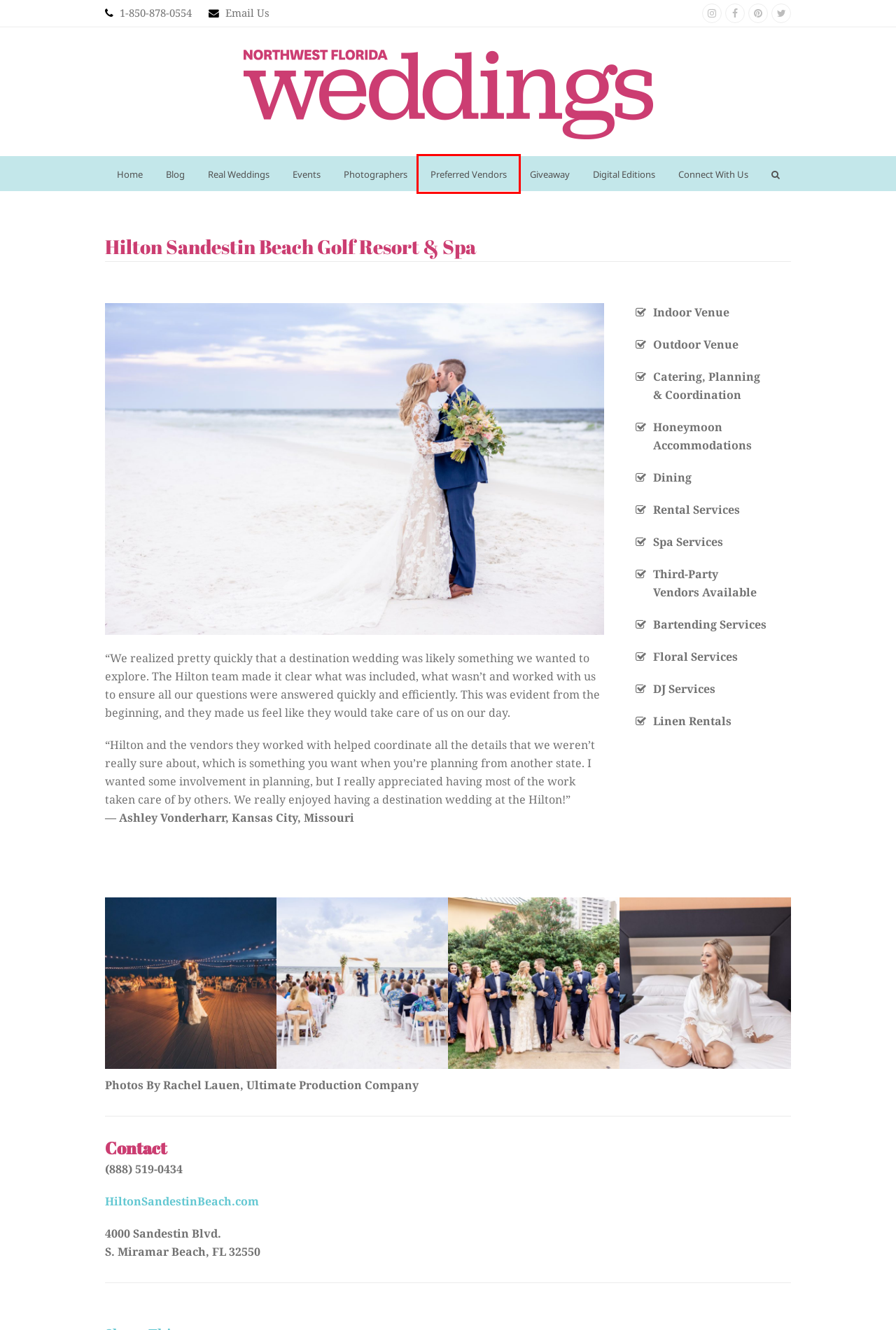Observe the screenshot of a webpage with a red bounding box around an element. Identify the webpage description that best fits the new page after the element inside the bounding box is clicked. The candidates are:
A. Resources - Northwest Florida Weddings Magazine
B. Giveaway - Northwest Florida Weddings Magazine
C. Contact Us - Northwest Florida Weddings Magazine
D. Photographers - Northwest Florida Weddings Magazine
E. Northwest Florida Weddings Magazine -
F. Real Weddings Archives - Northwest Florida Weddings Magazine
G. The Custom Publishing Experts - Rowland Publishing
H. Blog - Northwest Florida Weddings Magazine

A